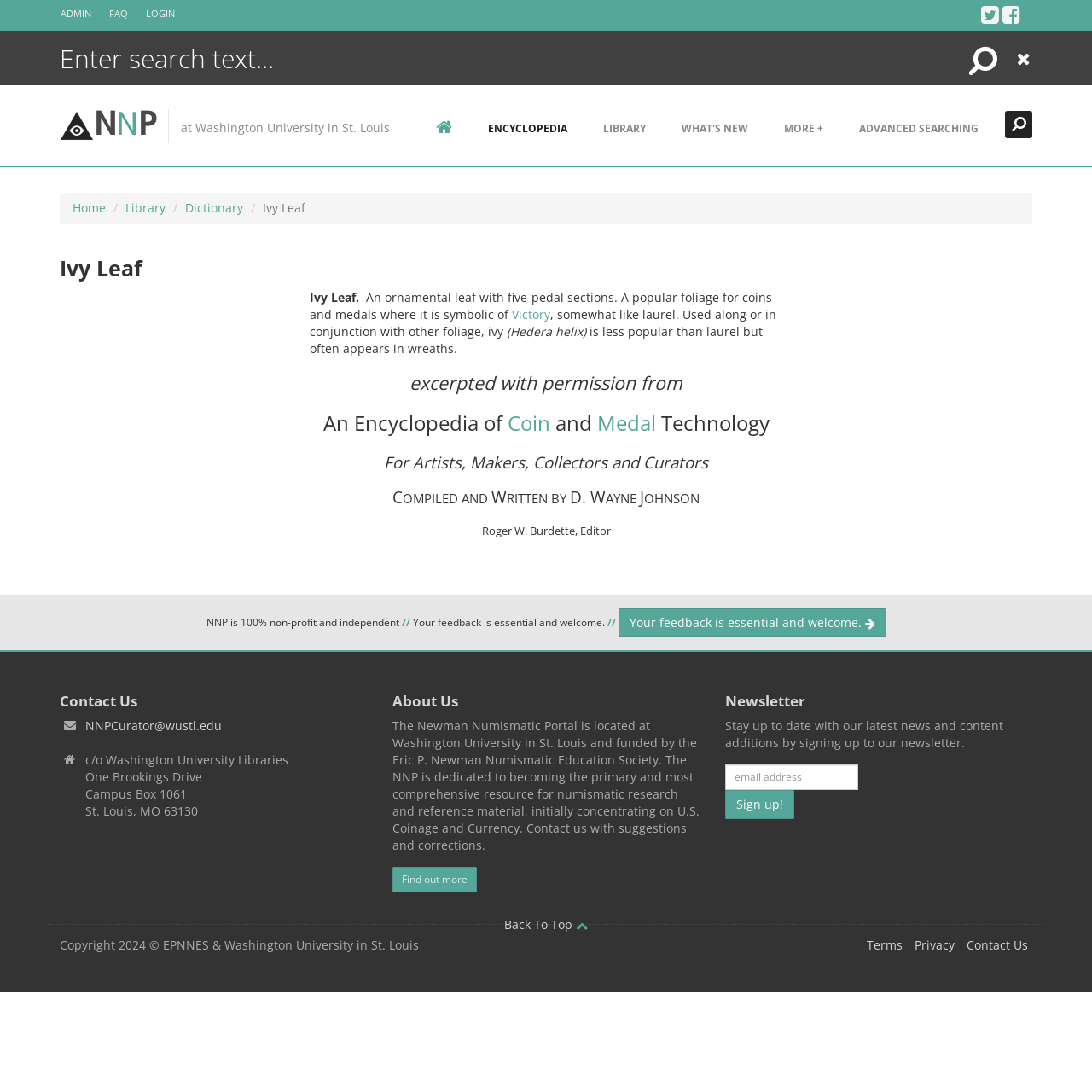Locate the bounding box coordinates of the UI element described by: "FAQ". The bounding box coordinates should consist of four float numbers between 0 and 1, i.e., [left, top, right, bottom].

[0.099, 0.005, 0.134, 0.019]